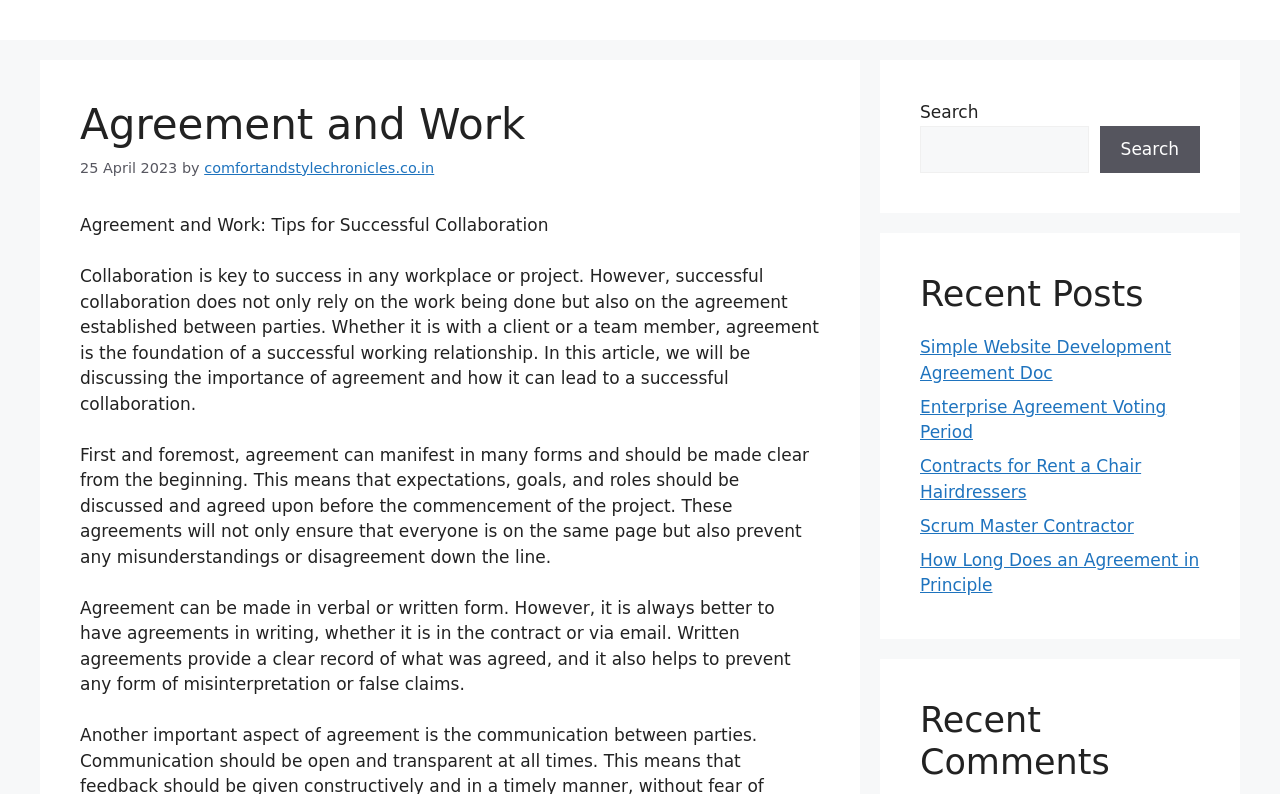What is recommended for agreements?
Look at the image and answer the question with a single word or phrase.

Written form